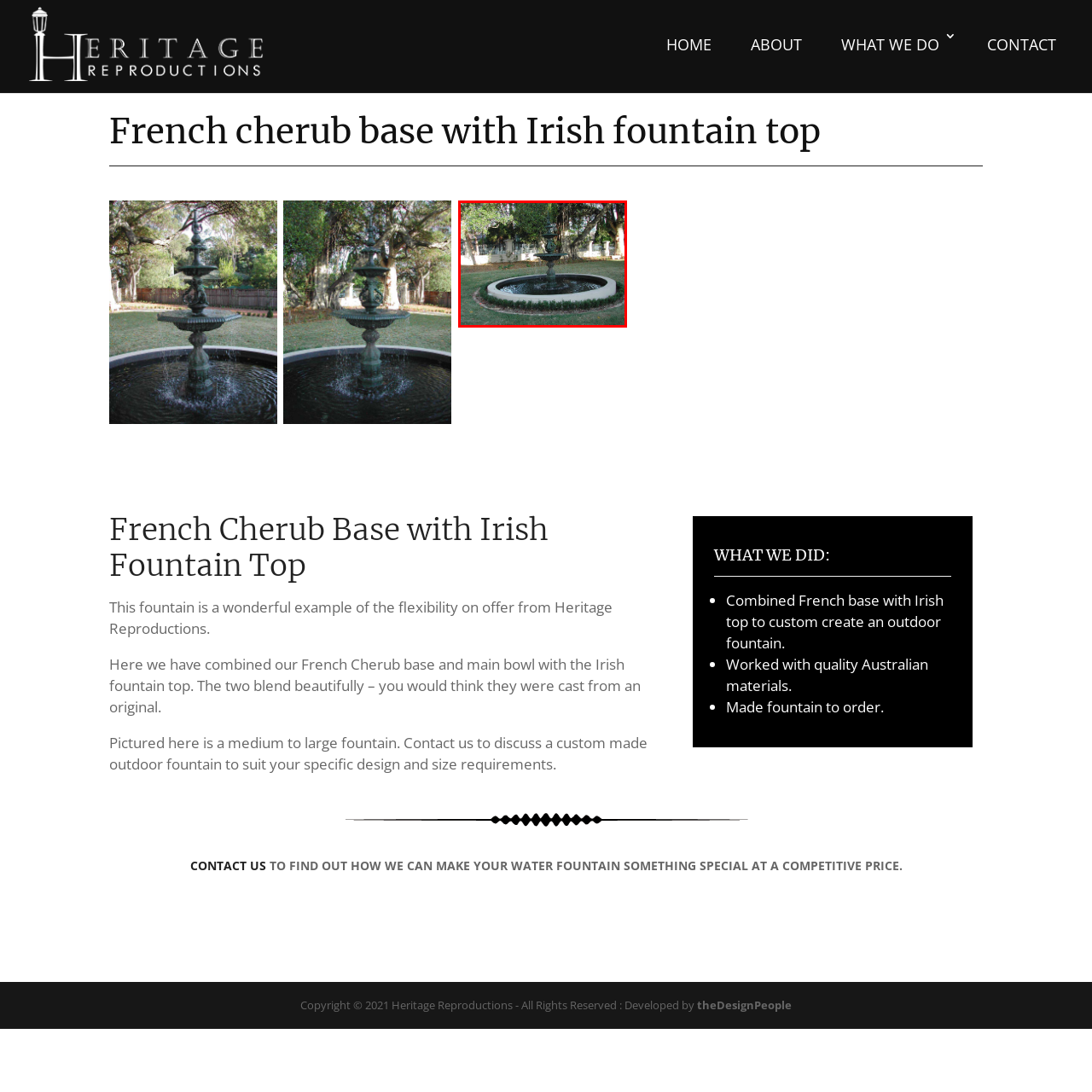Elaborate on the details of the image that is highlighted by the red boundary.

The image showcases an elegant outdoor fountain that combines a French cherub base with an Irish fountain top, a stunning example of artistry from Heritage Reproductions. The fountain is centrally positioned within a beautifully landscaped garden, surrounded by a lush green lawn, characterized by neatly trimmed hedges that outline the base of the fountain. Water gently cascades from the cherub figure, adding a serene ambiance to the setting. Tall trees provide shade in the background, enhancing the tranquil atmosphere. This medium to large fountain not only highlights the craftsmanship but also showcases the harmonious blend of styles, suggesting it could be a custom piece designed to meet specific aesthetic and functional needs.